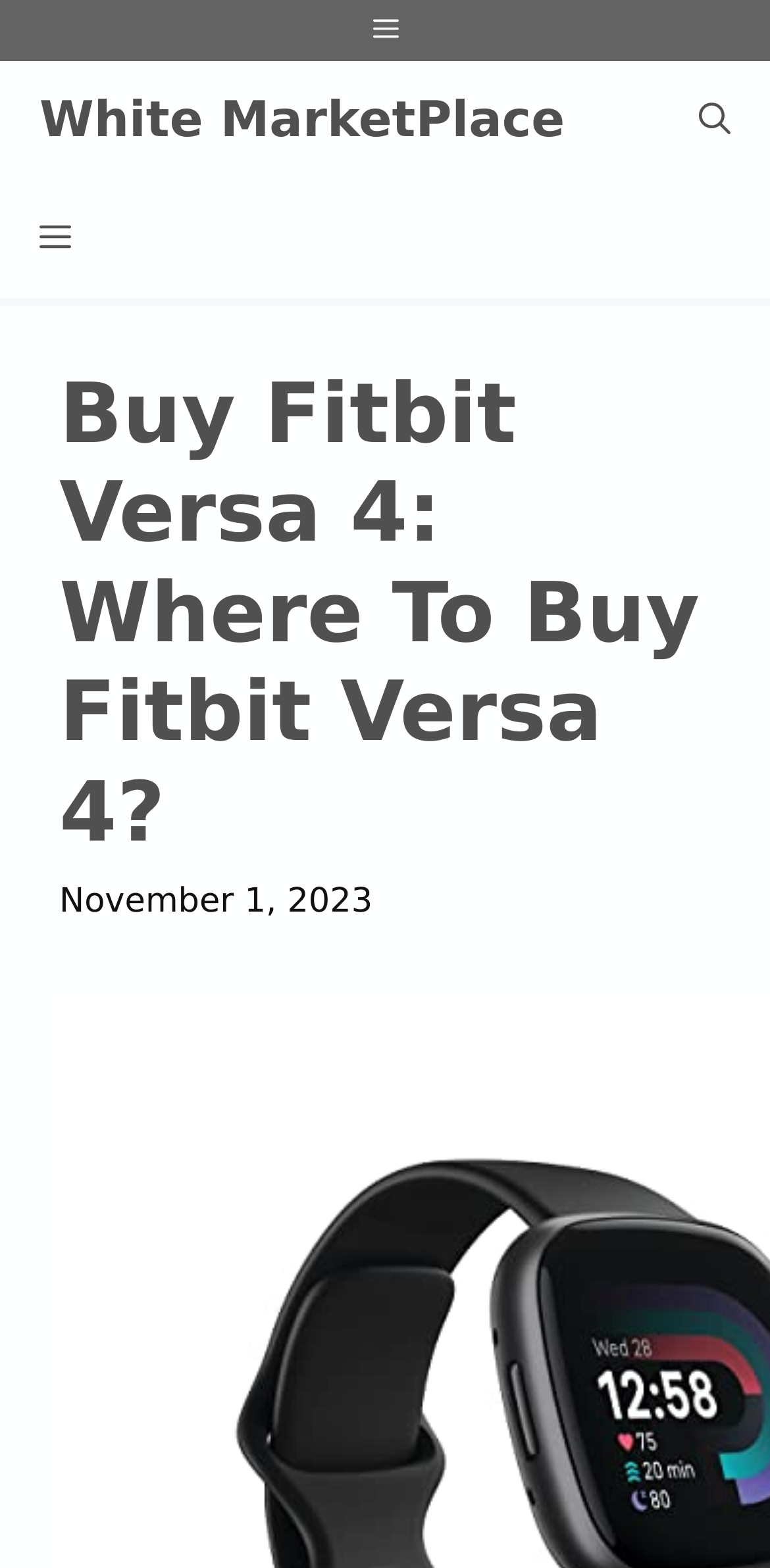What is the name of the marketplace?
Give a single word or phrase as your answer by examining the image.

White MarketPlace